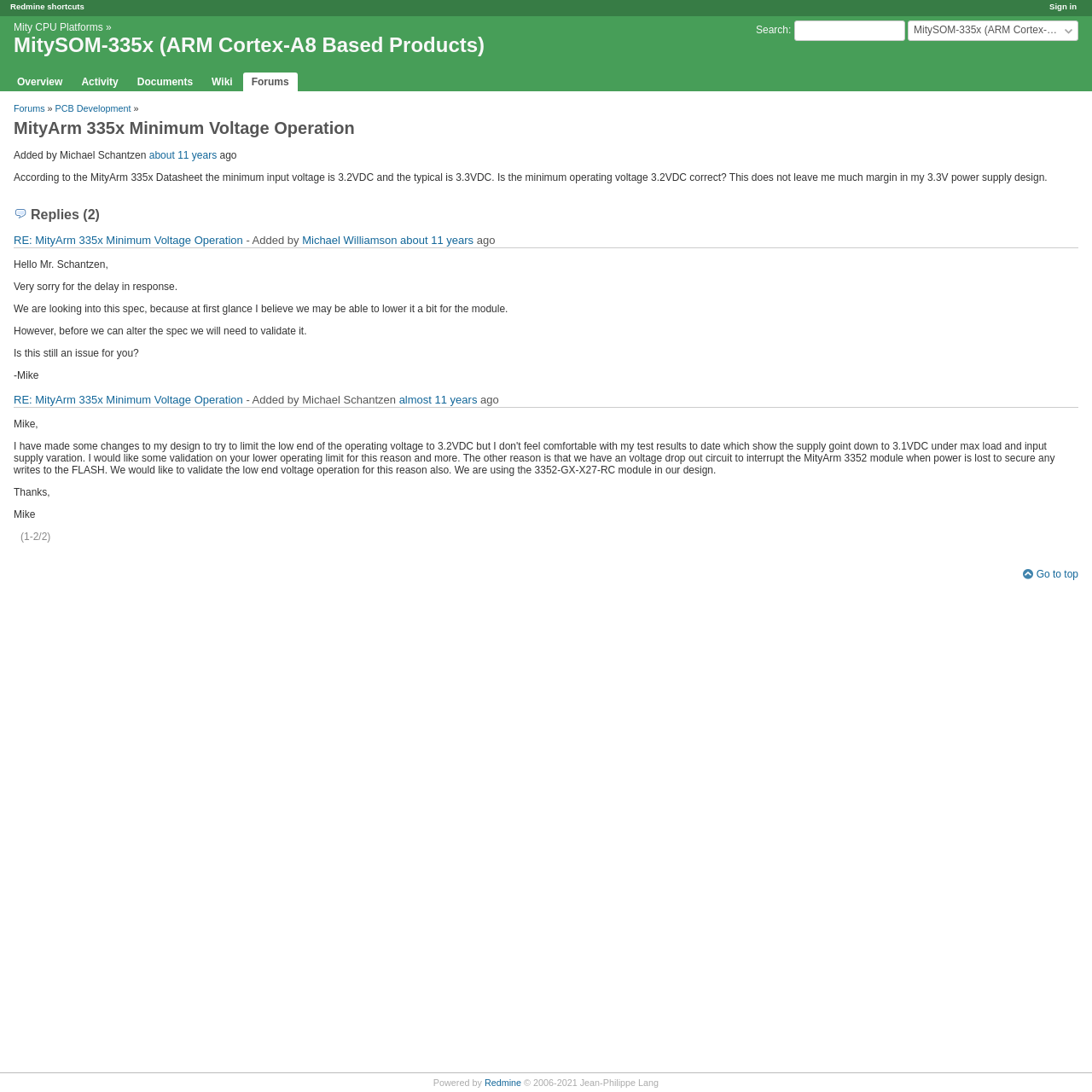Please identify the bounding box coordinates of the element's region that should be clicked to execute the following instruction: "Search for something". The bounding box coordinates must be four float numbers between 0 and 1, i.e., [left, top, right, bottom].

[0.727, 0.019, 0.829, 0.038]